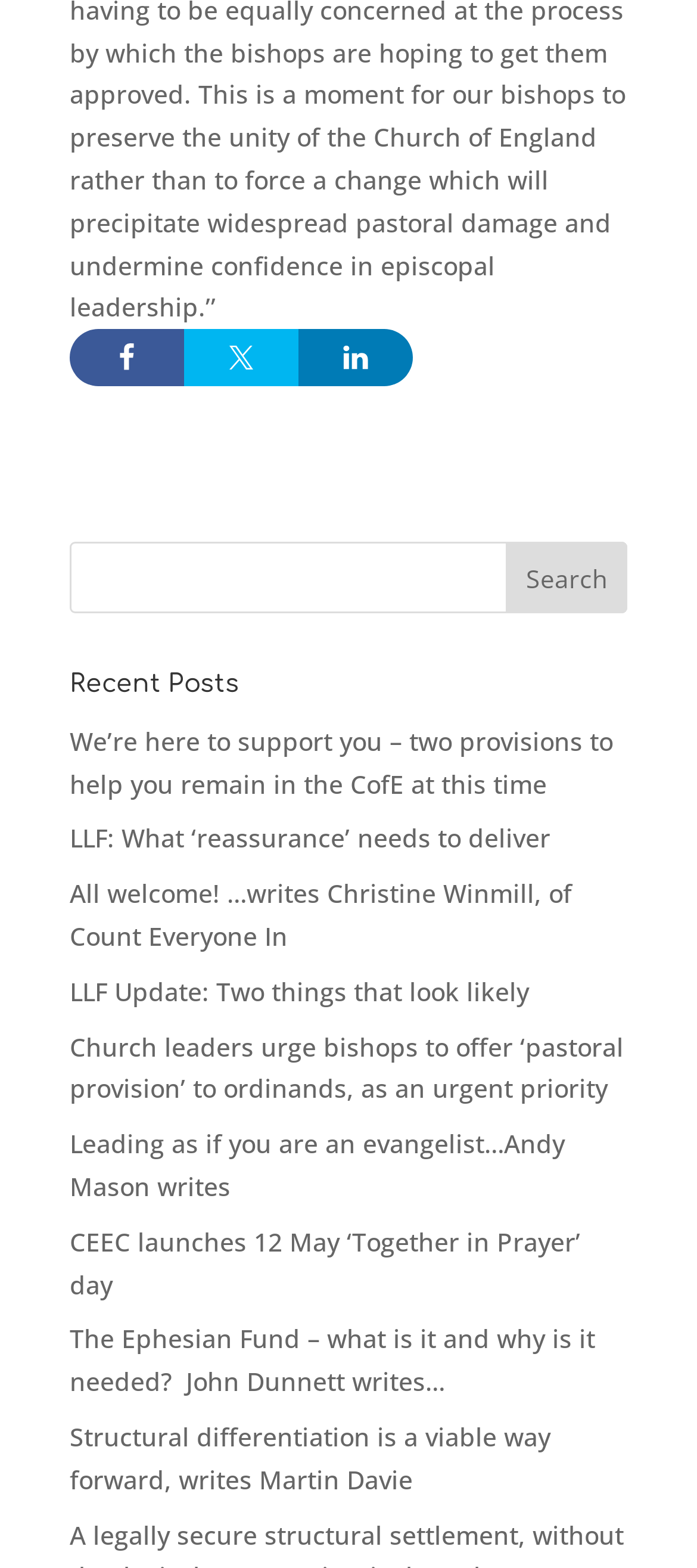Determine the bounding box coordinates of the area to click in order to meet this instruction: "Search".

[0.727, 0.346, 0.9, 0.391]